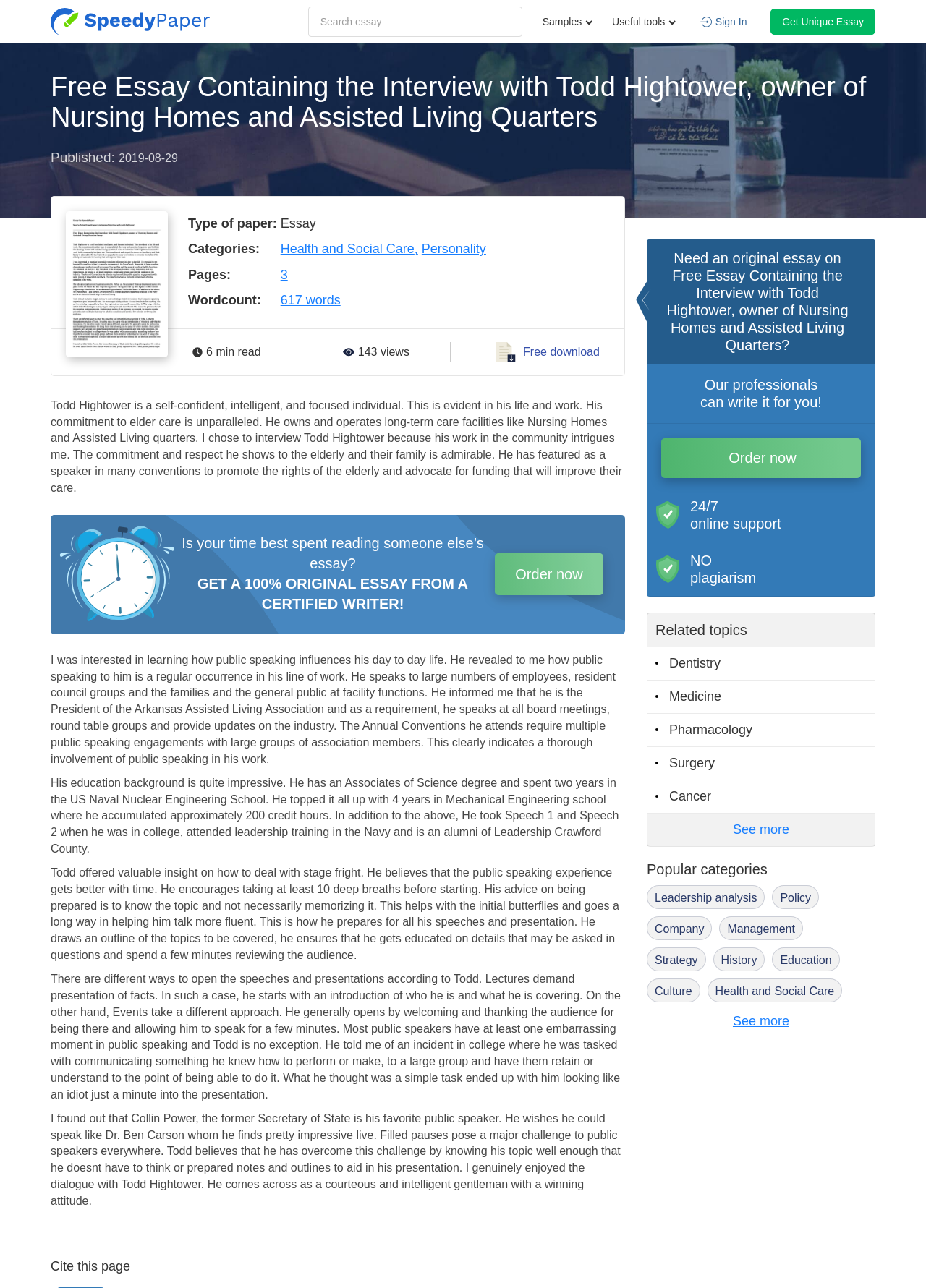Locate the bounding box coordinates of the element that should be clicked to execute the following instruction: "Search essay".

[0.333, 0.005, 0.564, 0.029]